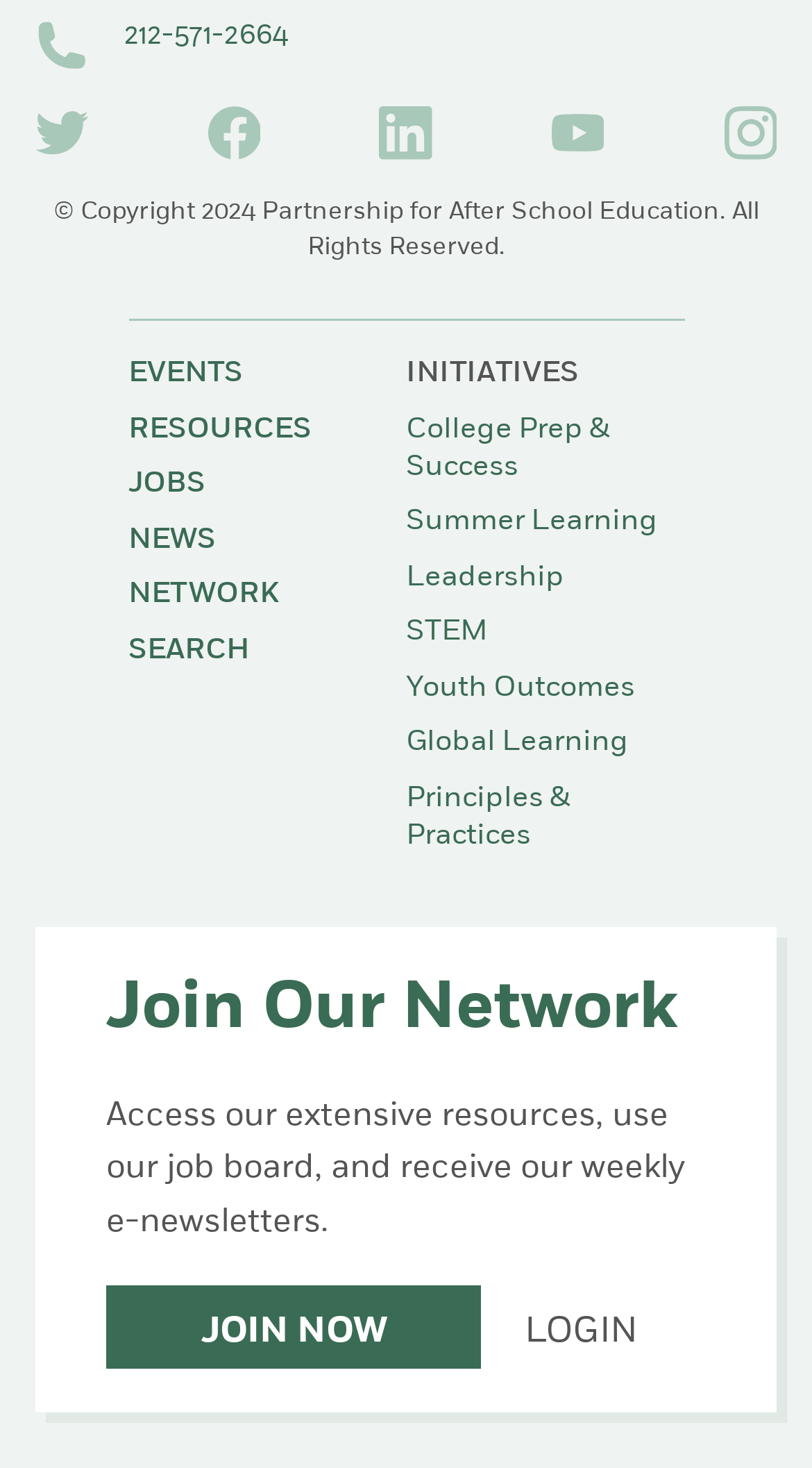Answer the question using only a single word or phrase: 
What type of content is available on the webpage?

Resources, events, news, etc.